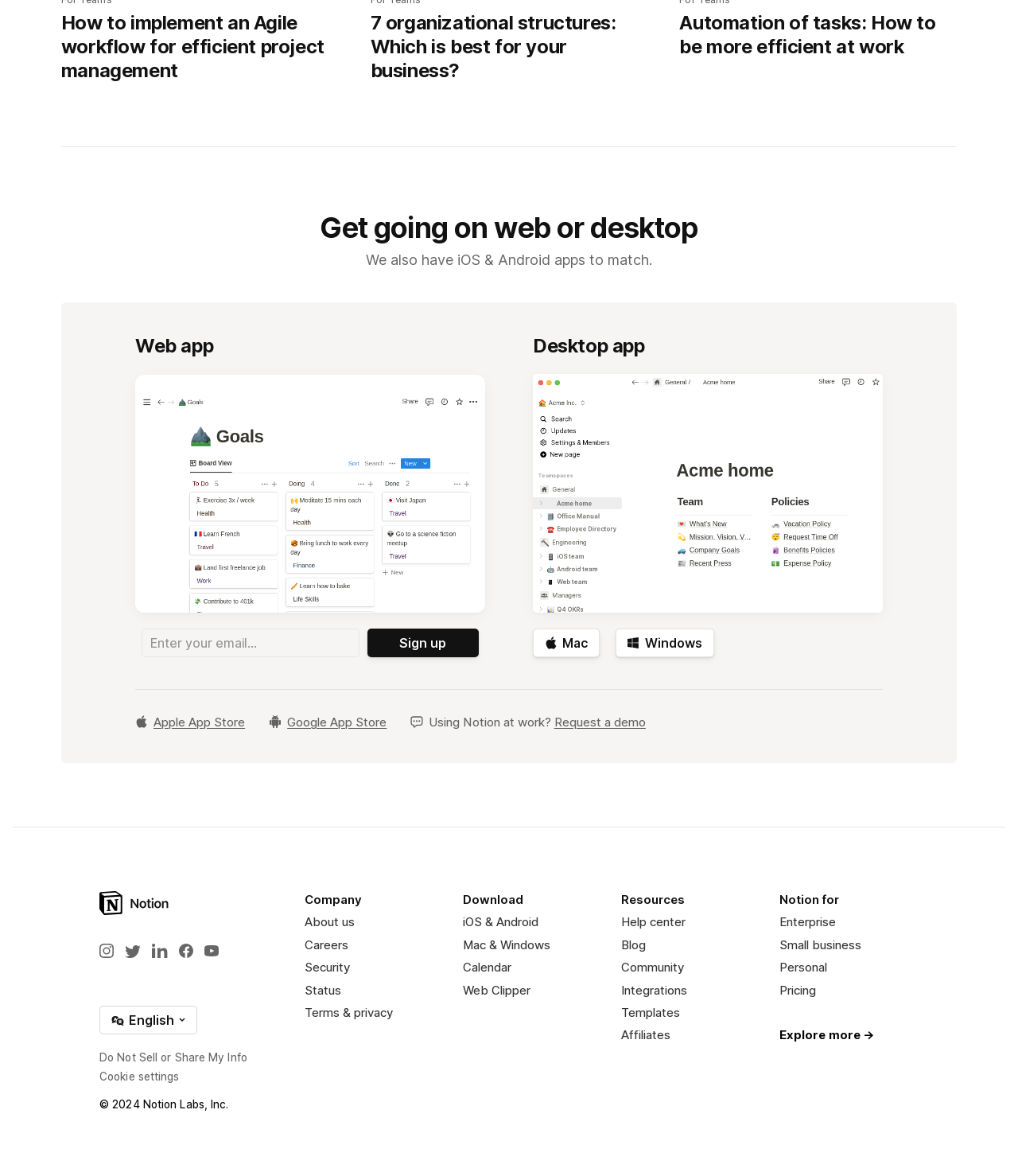Please determine the bounding box coordinates of the clickable area required to carry out the following instruction: "Learn more about Notion for Enterprise". The coordinates must be four float numbers between 0 and 1, represented as [left, top, right, bottom].

[0.766, 0.777, 0.821, 0.791]